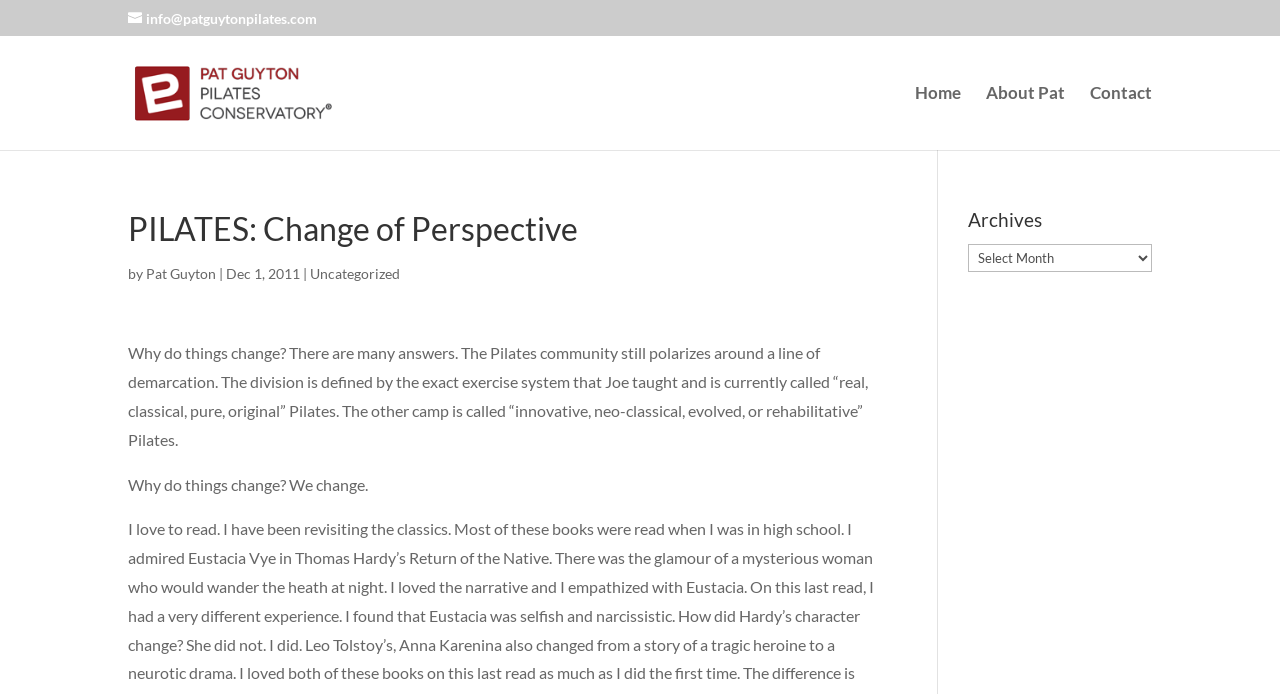Please give a one-word or short phrase response to the following question: 
What is the email address to contact Pat Guyton Pilates?

info@patguytonpilates.com